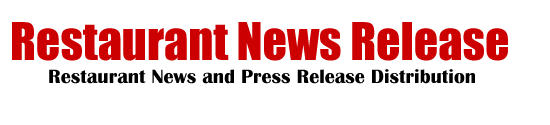What is the purpose of the tagline?
Based on the visual information, provide a detailed and comprehensive answer.

The tagline beneath the logo further highlights the purpose of Restaurant News Release as a distribution channel for significant news relating to restaurants, catering to both industry professionals and consumers interested in dining updates.